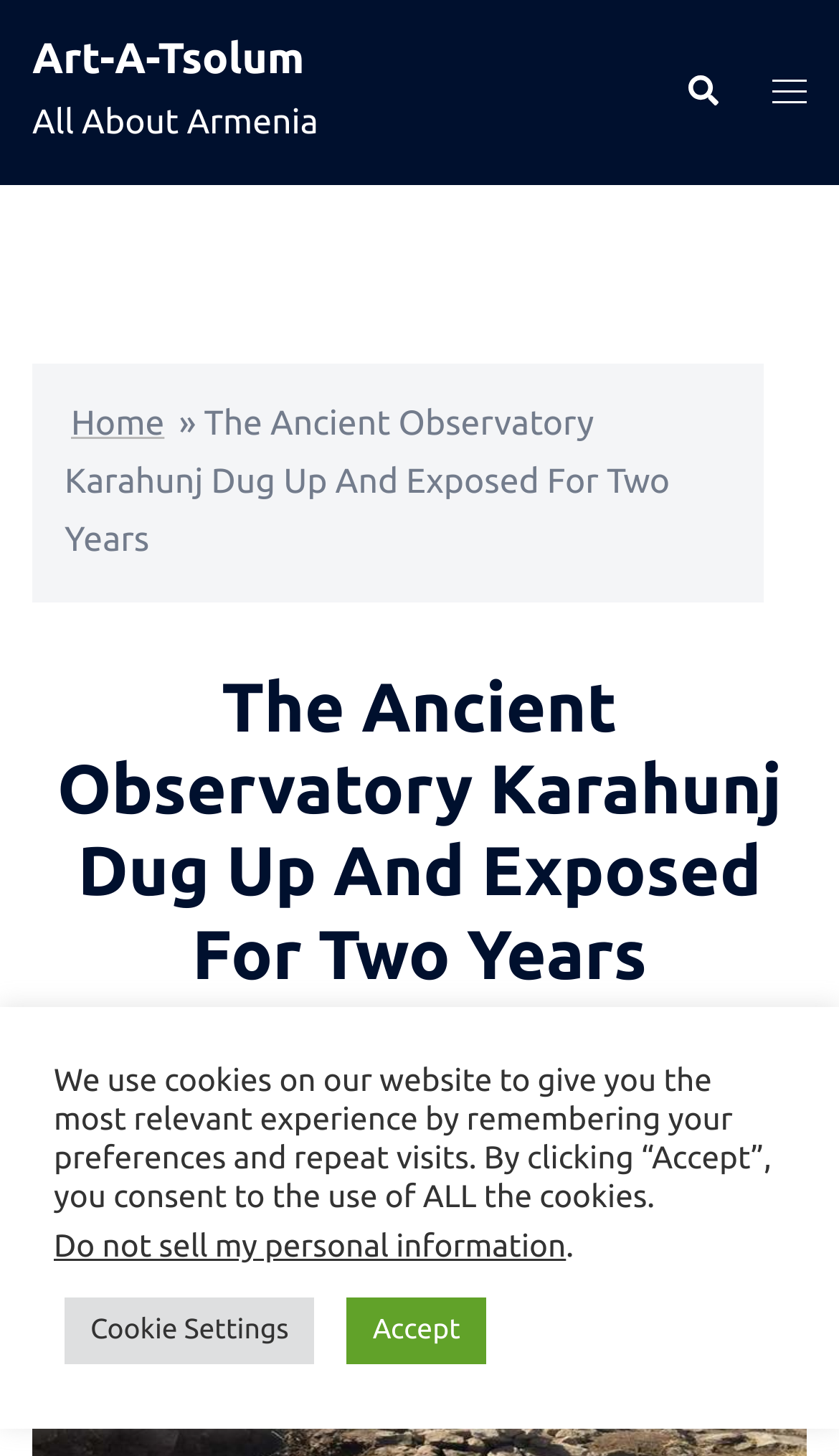Identify and provide the main heading of the webpage.

The Ancient Observatory Karahunj Dug Up And Exposed For Two Years